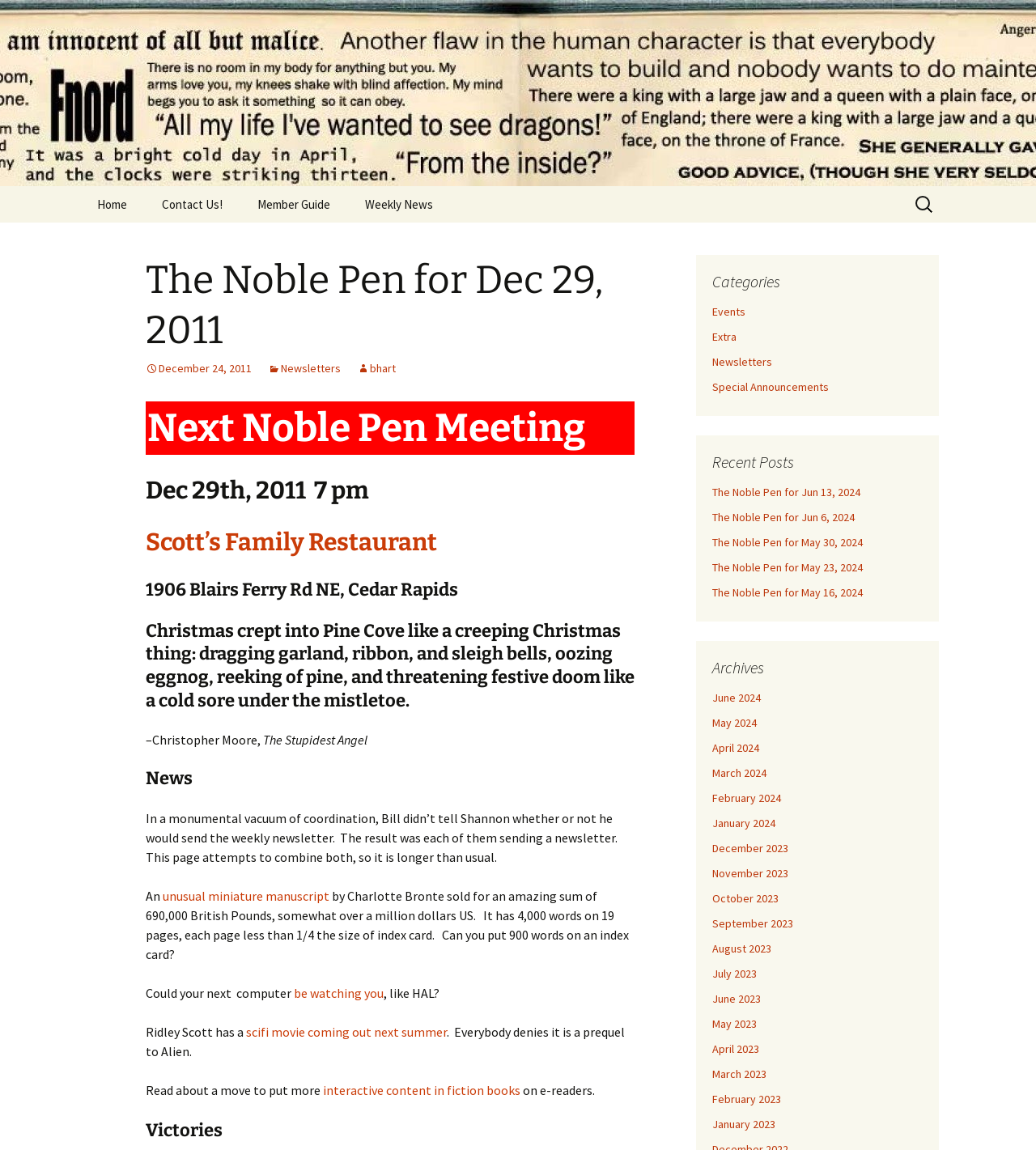Specify the bounding box coordinates of the area to click in order to follow the given instruction: "View the next Noble Pen meeting details."

[0.141, 0.349, 0.612, 0.396]